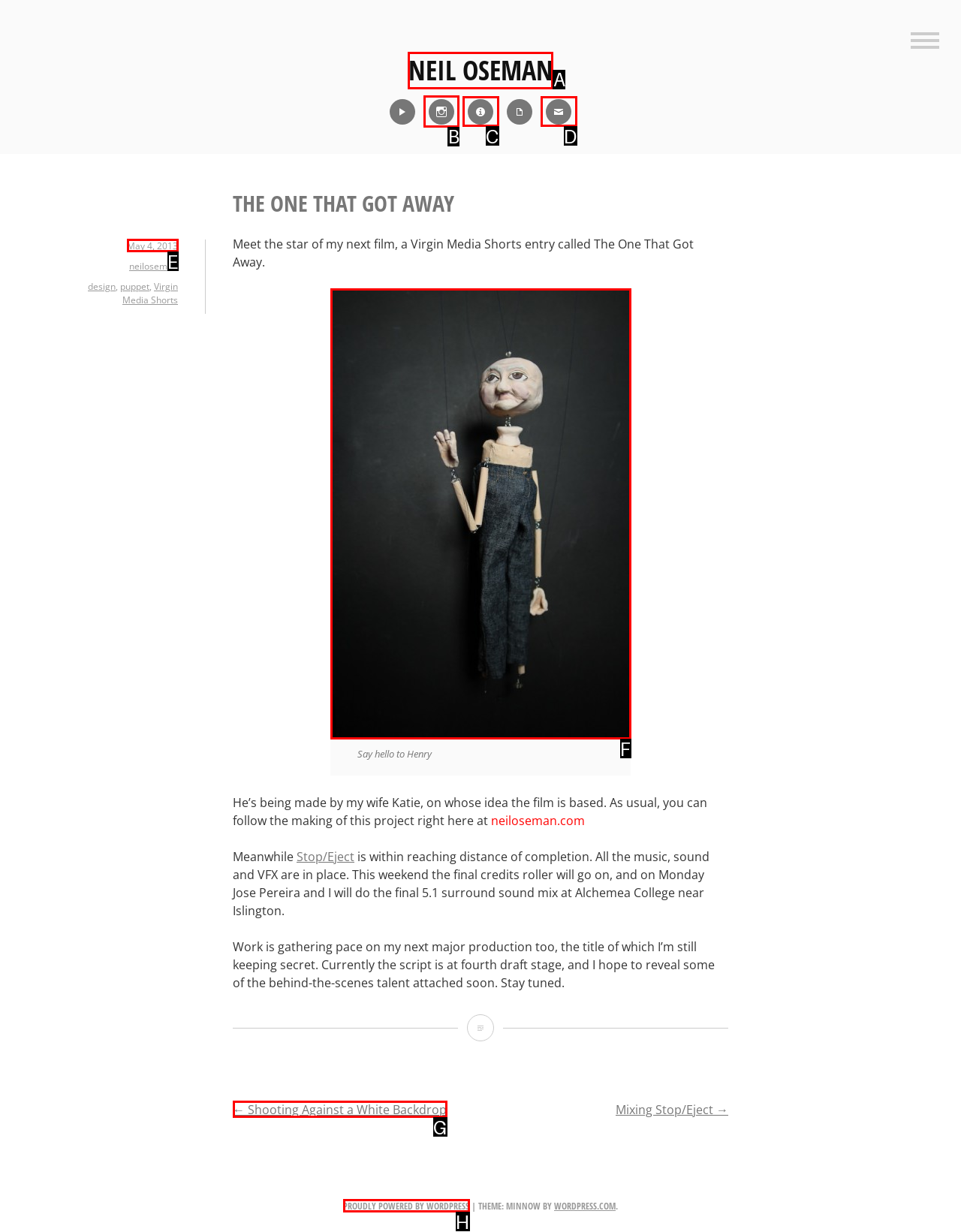Tell me which one HTML element I should click to complete the following task: Read about the board's imperative
Answer with the option's letter from the given choices directly.

None